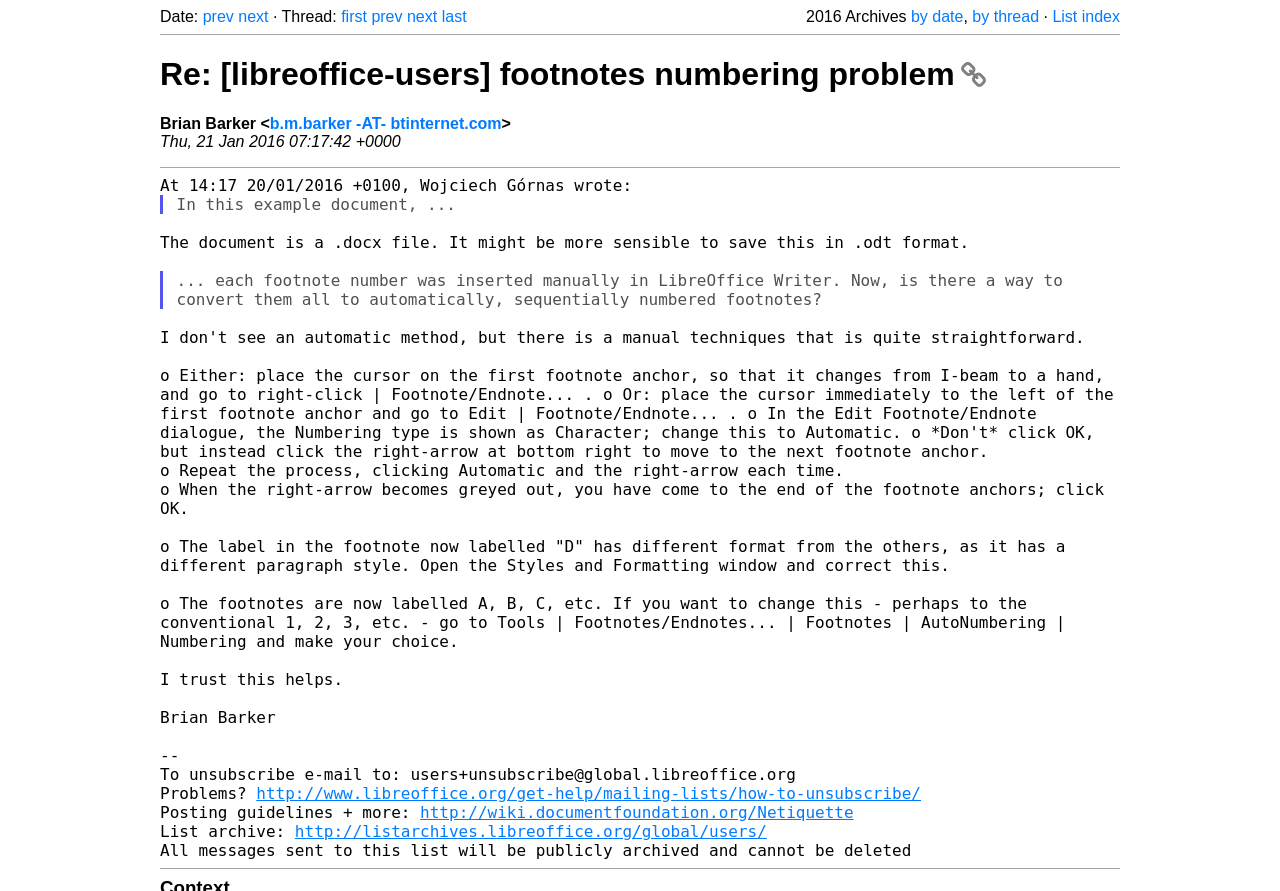Provide the bounding box coordinates for the UI element that is described as: "Home".

None